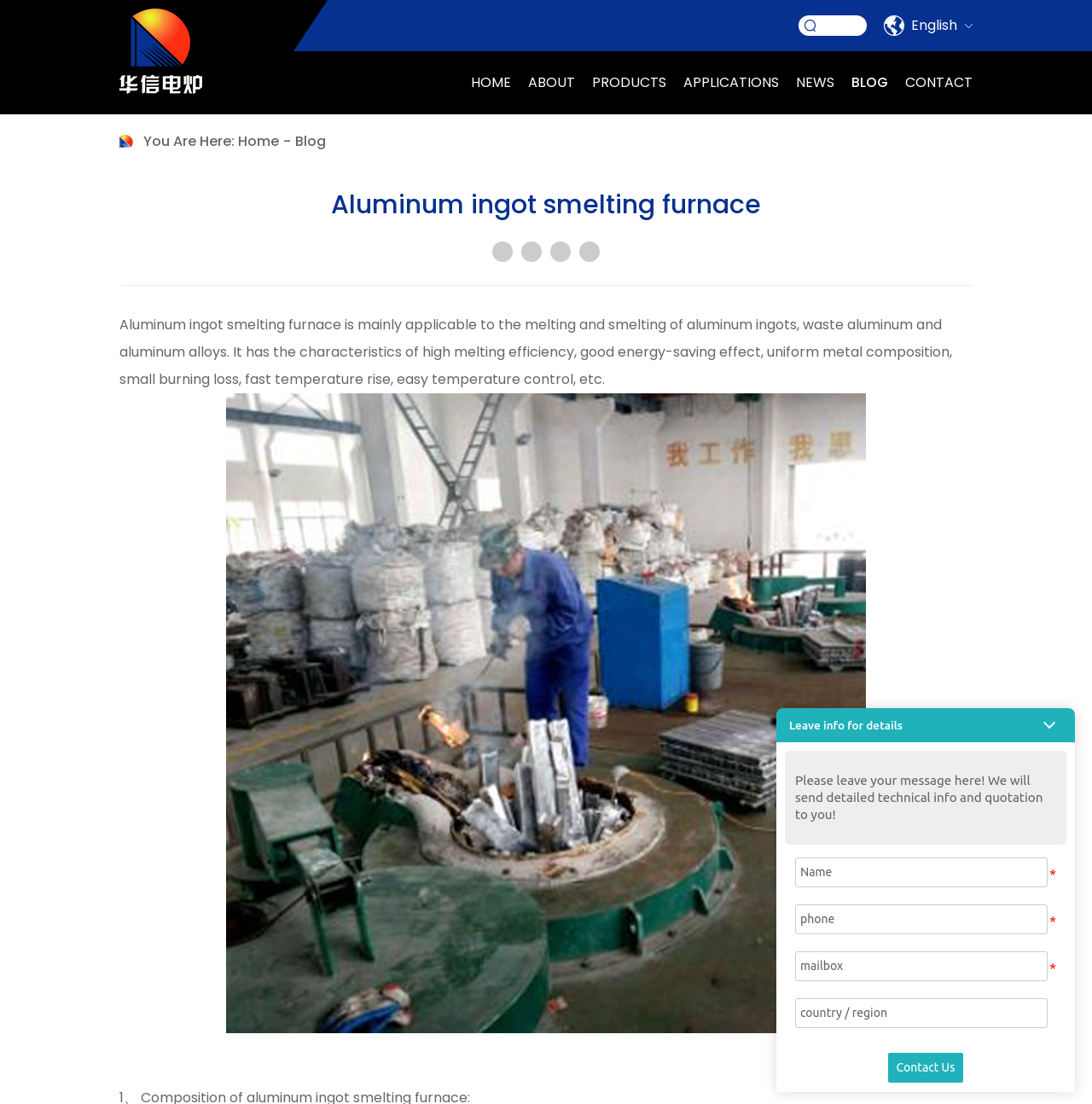Please identify the bounding box coordinates of the clickable element to fulfill the following instruction: "Click CONTACT". The coordinates should be four float numbers between 0 and 1, i.e., [left, top, right, bottom].

[0.821, 0.046, 0.891, 0.104]